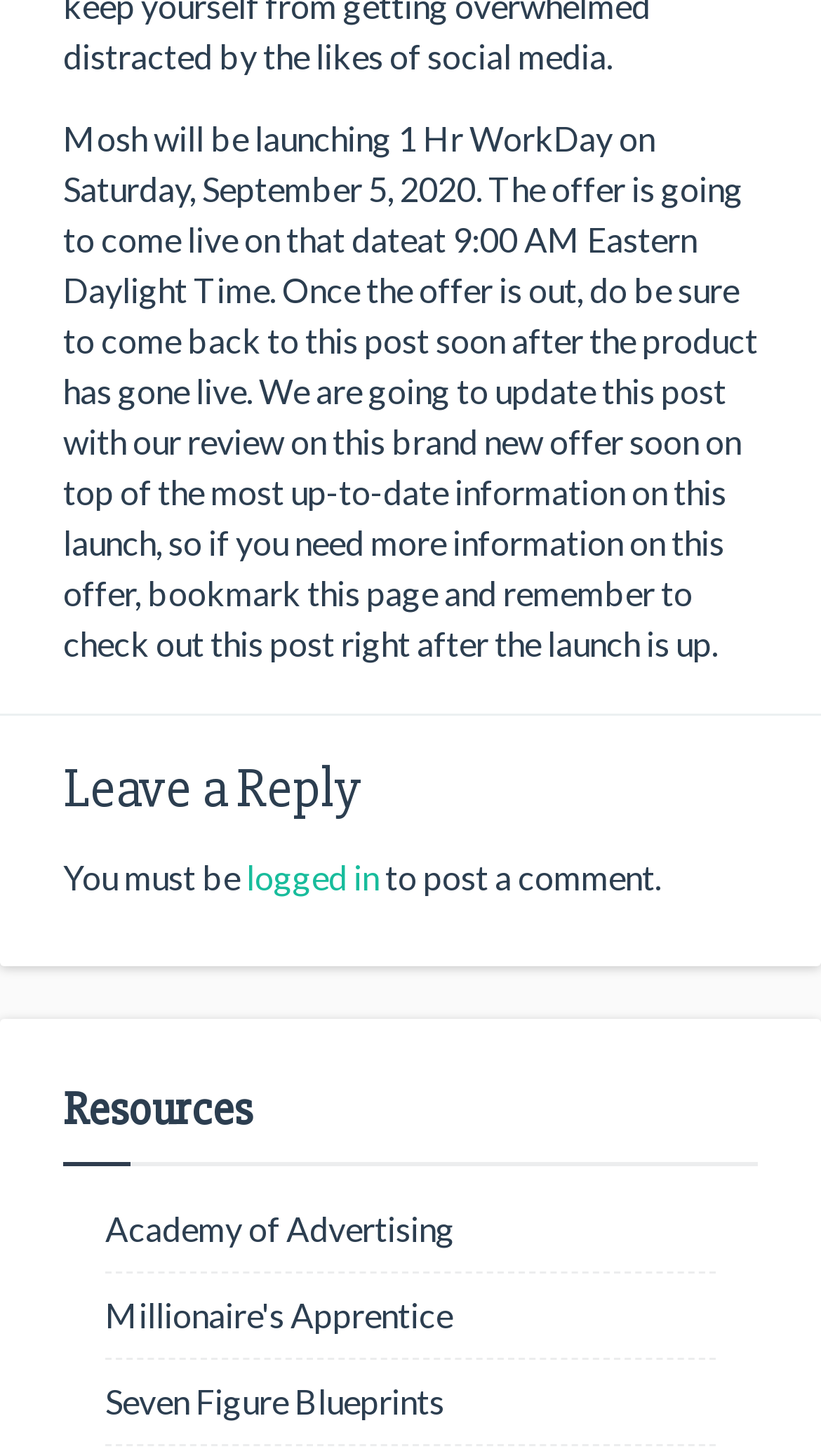Identify the bounding box coordinates for the UI element described as follows: "Seven Figure Blueprints". Ensure the coordinates are four float numbers between 0 and 1, formatted as [left, top, right, bottom].

[0.128, 0.949, 0.541, 0.977]